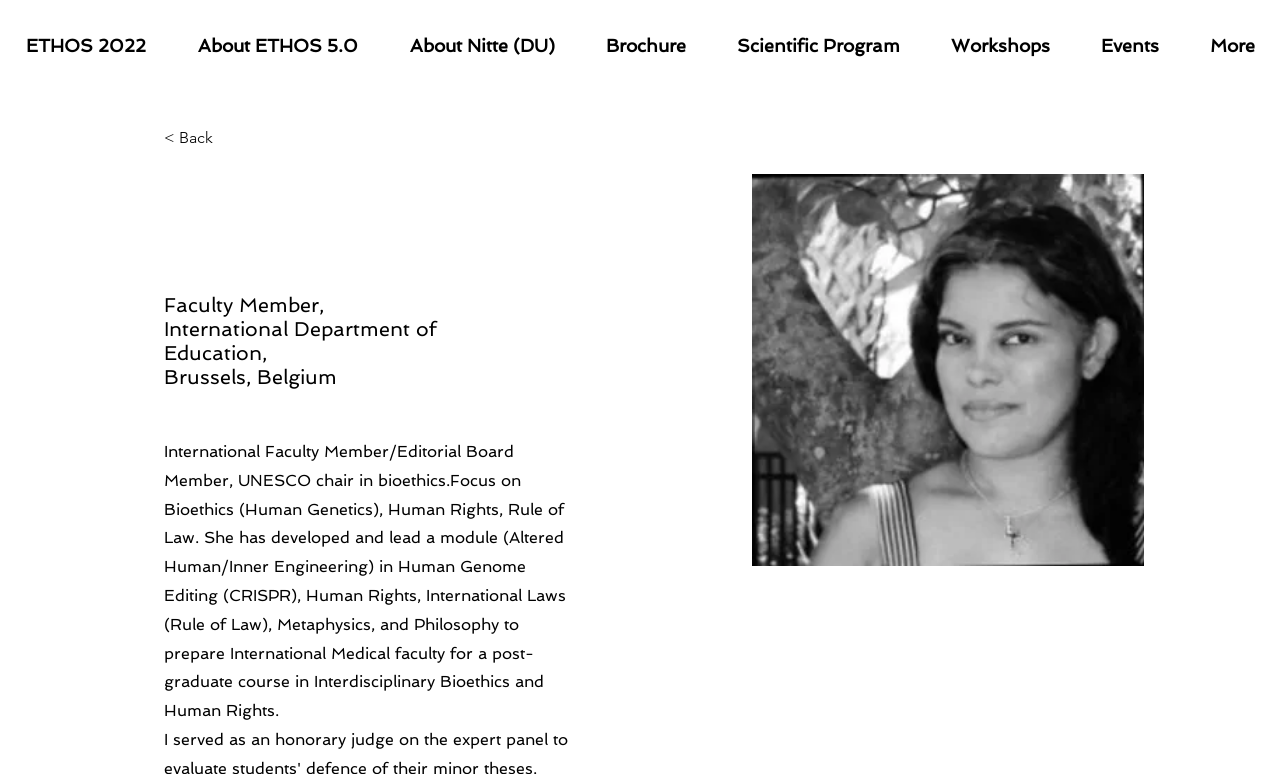Given the description "About Nitte (DU)", provide the bounding box coordinates of the corresponding UI element.

[0.3, 0.004, 0.453, 0.115]